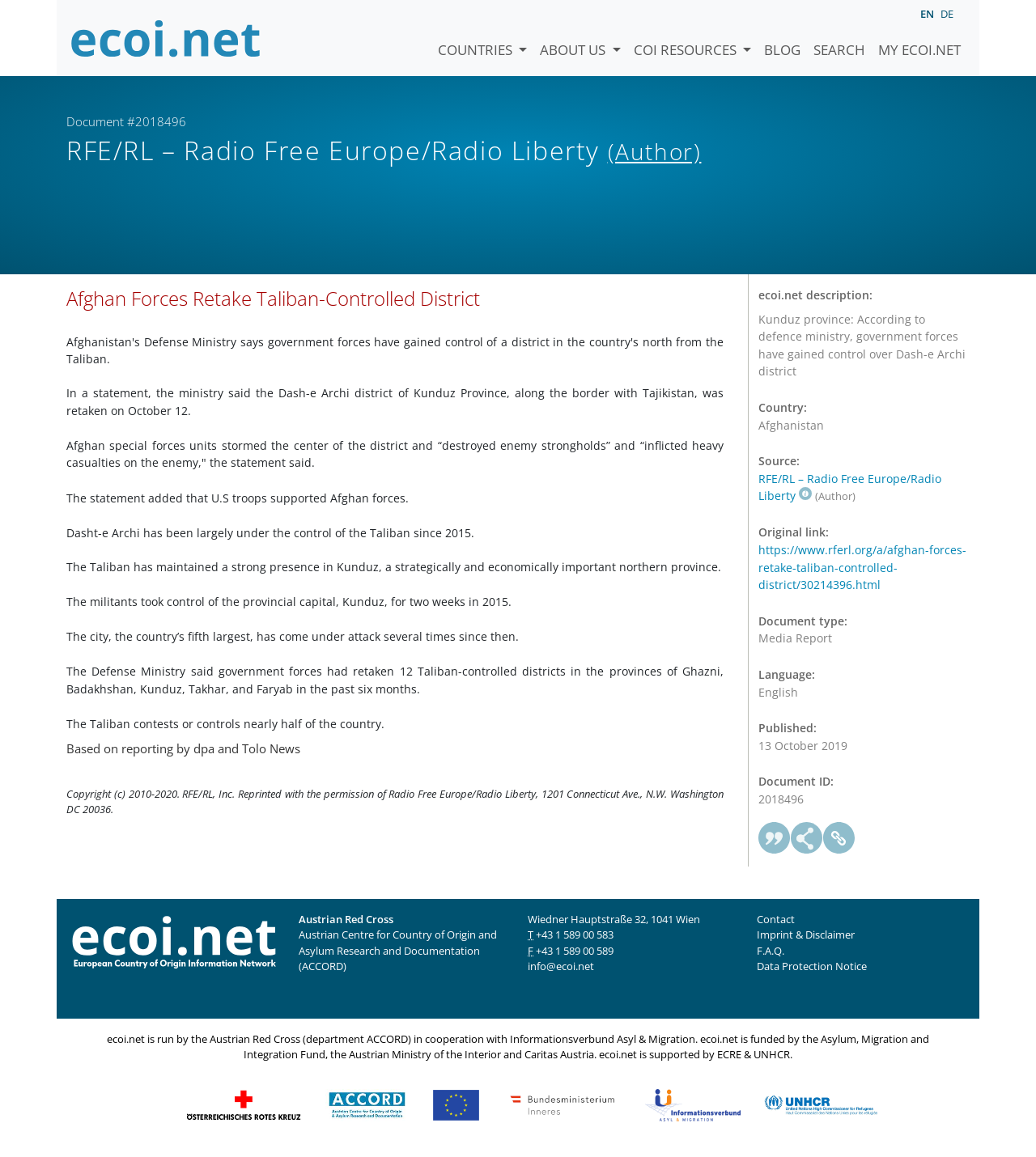Please locate the bounding box coordinates of the element's region that needs to be clicked to follow the instruction: "Click on the 'Cite as' link". The bounding box coordinates should be provided as four float numbers between 0 and 1, i.e., [left, top, right, bottom].

[0.732, 0.71, 0.763, 0.738]